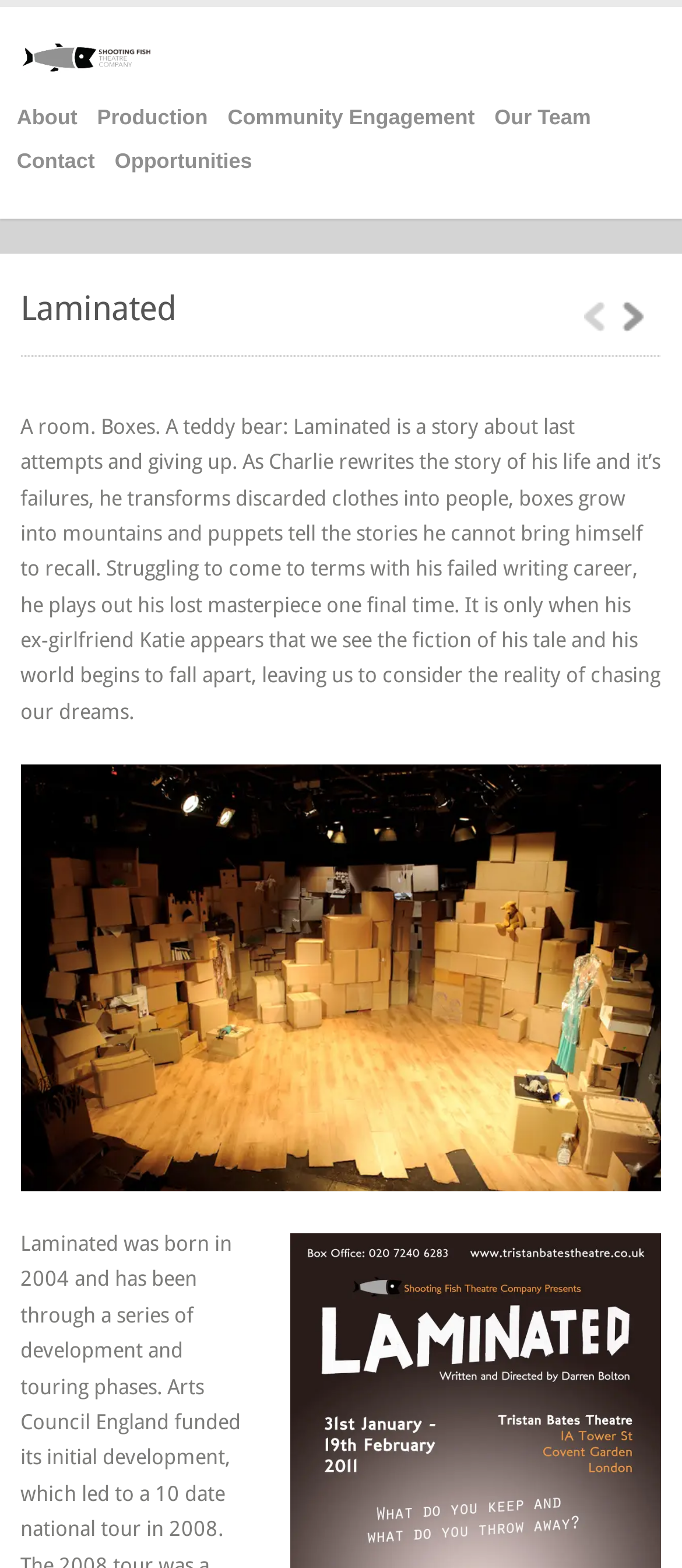Identify the bounding box of the UI element that matches this description: "Production".

[0.142, 0.062, 0.305, 0.09]